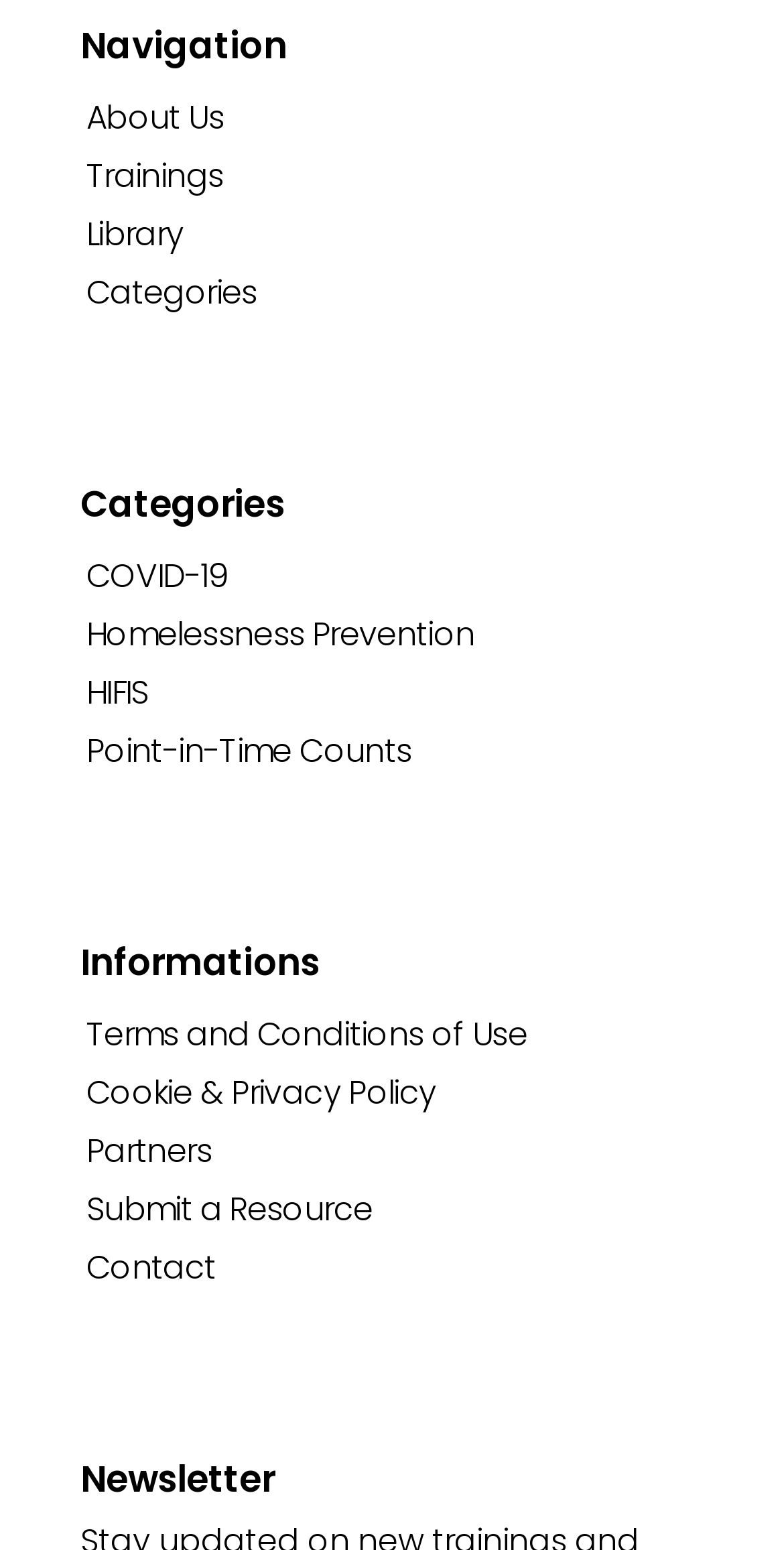Find the bounding box coordinates for the area you need to click to carry out the instruction: "Read the article title". The coordinates should be four float numbers between 0 and 1, indicated as [left, top, right, bottom].

None